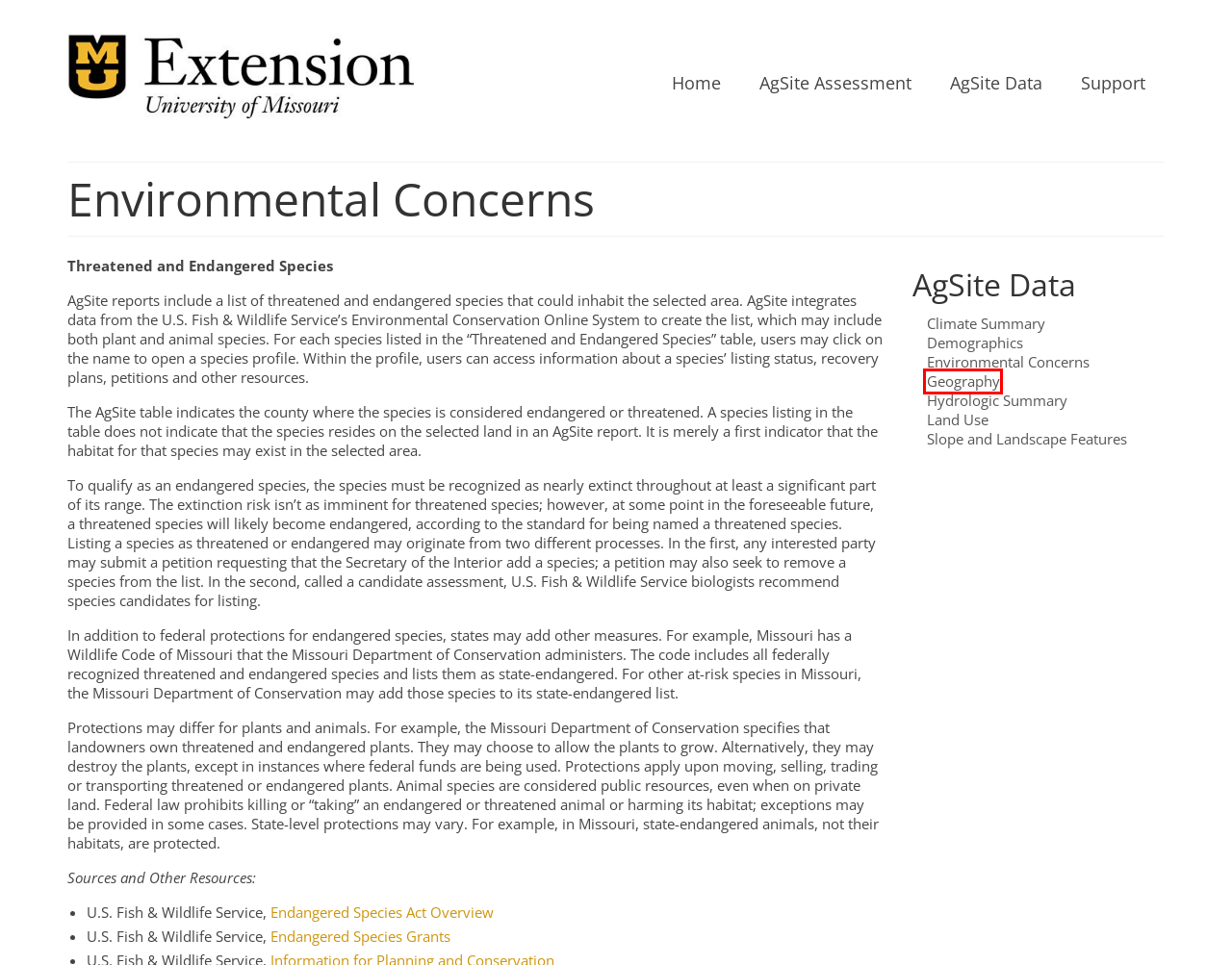You are provided with a screenshot of a webpage containing a red rectangle bounding box. Identify the webpage description that best matches the new webpage after the element in the bounding box is clicked. Here are the potential descriptions:
A. Endangered Species | U.S. Fish & Wildlife Service
B. AgSite
C. Demographics – AgSite
D. Ag Site Assessment – AgSite
E. AgSite Data – AgSite
F. Geography – AgSite
G. Climate Summary – AgSite
H. Endangered Species Act | U.S. Fish & Wildlife Service

F